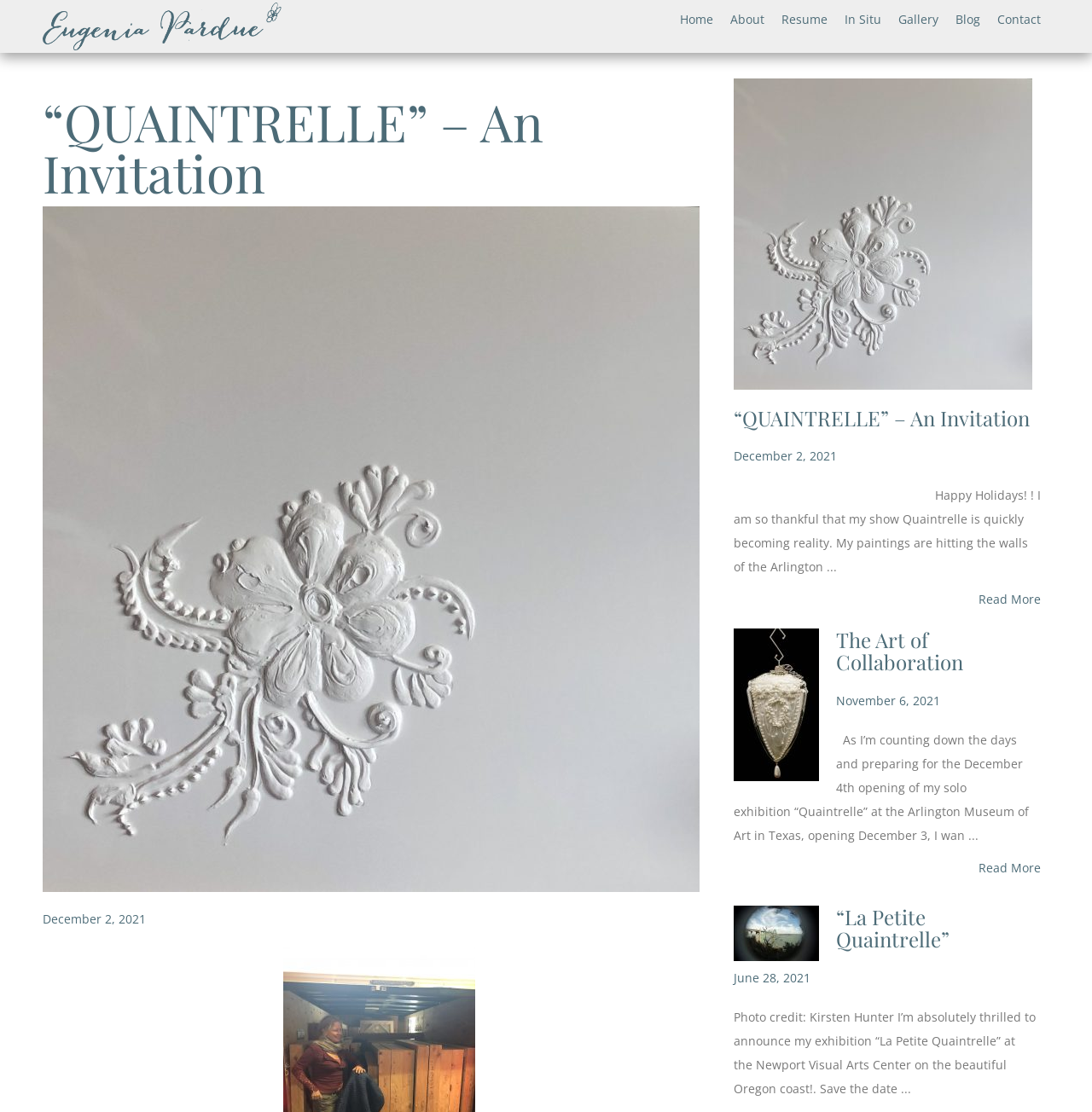Find the bounding box coordinates of the area to click in order to follow the instruction: "Check the 'Contact' page".

[0.905, 0.002, 0.961, 0.033]